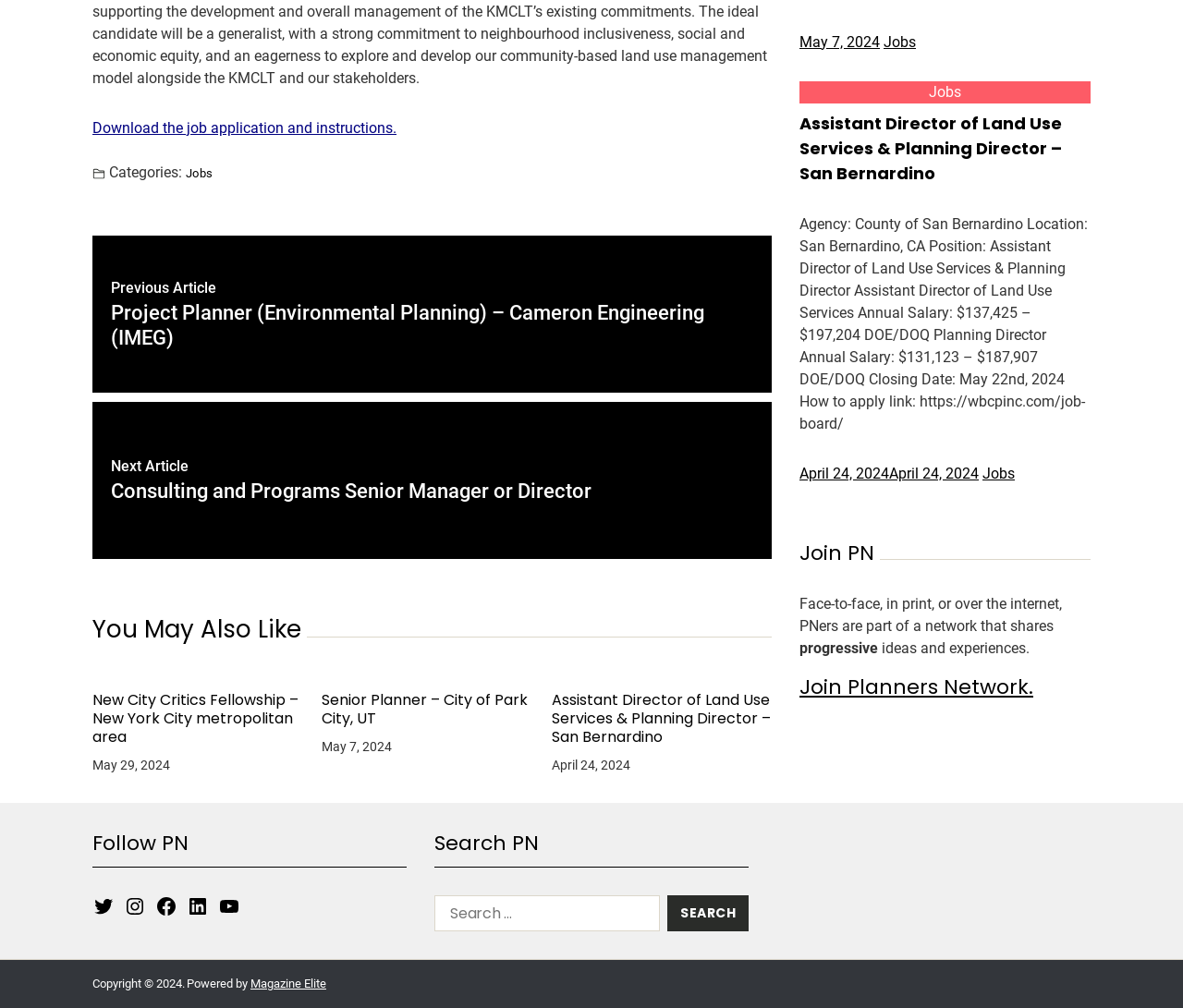Determine the bounding box coordinates of the clickable region to carry out the instruction: "Join Planners Network.".

[0.676, 0.667, 0.873, 0.696]